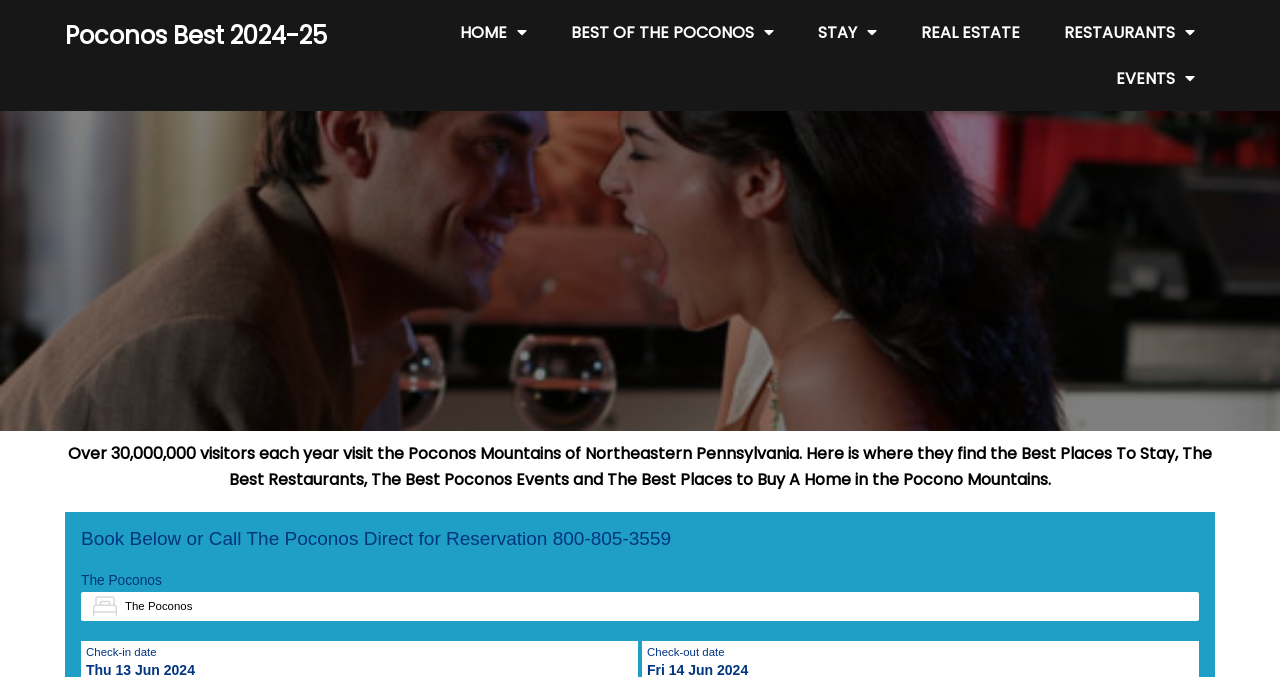Identify the bounding box for the described UI element: "Best of The Poconos".

[0.43, 0.015, 0.62, 0.082]